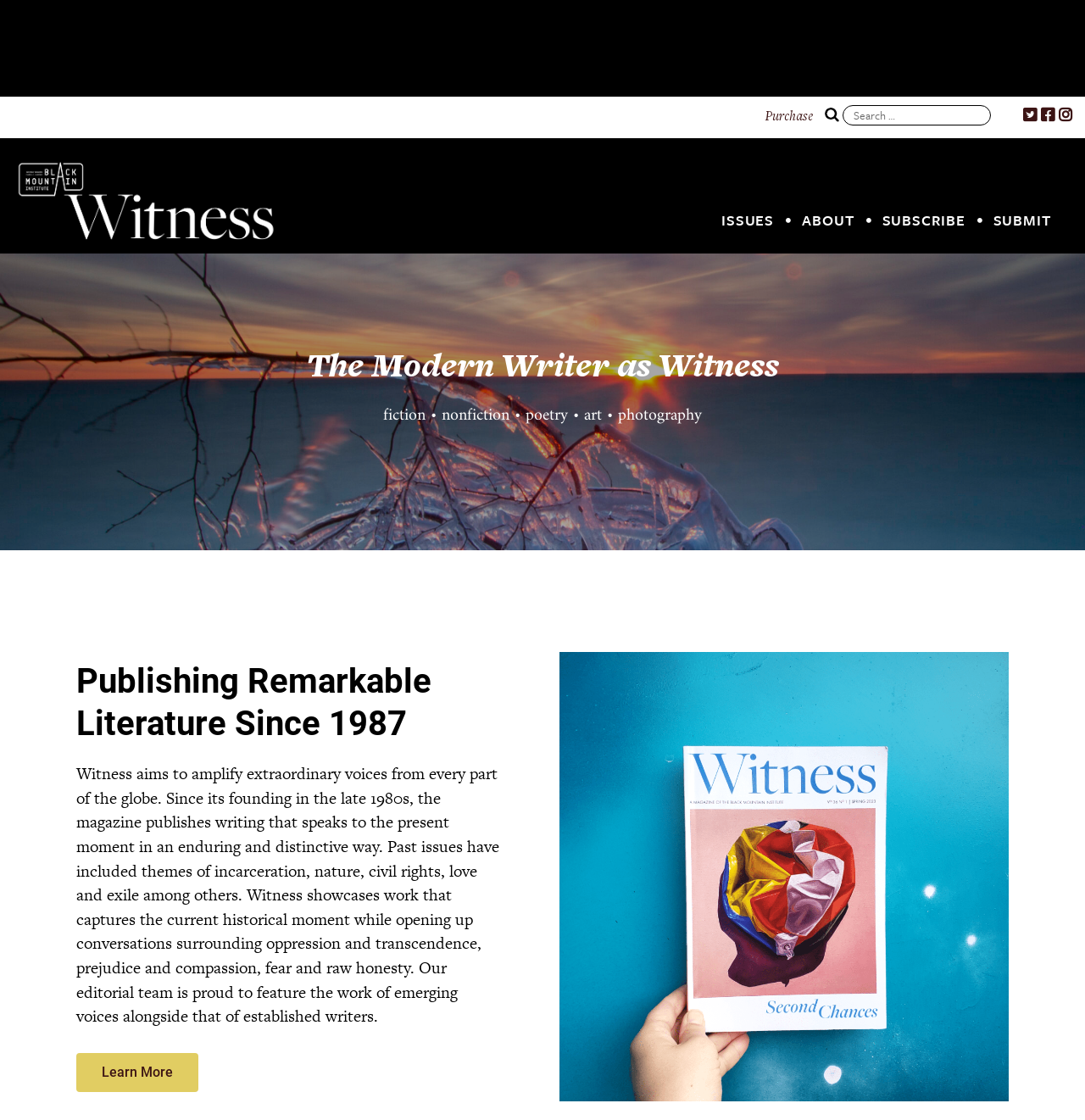Use the information in the screenshot to answer the question comprehensively: How many navigation links are there?

I counted the number of links under the 'Main' navigation element and found four links: 'ISSUES', 'ABOUT', 'SUBSCRIBE', and 'SUBMIT'.